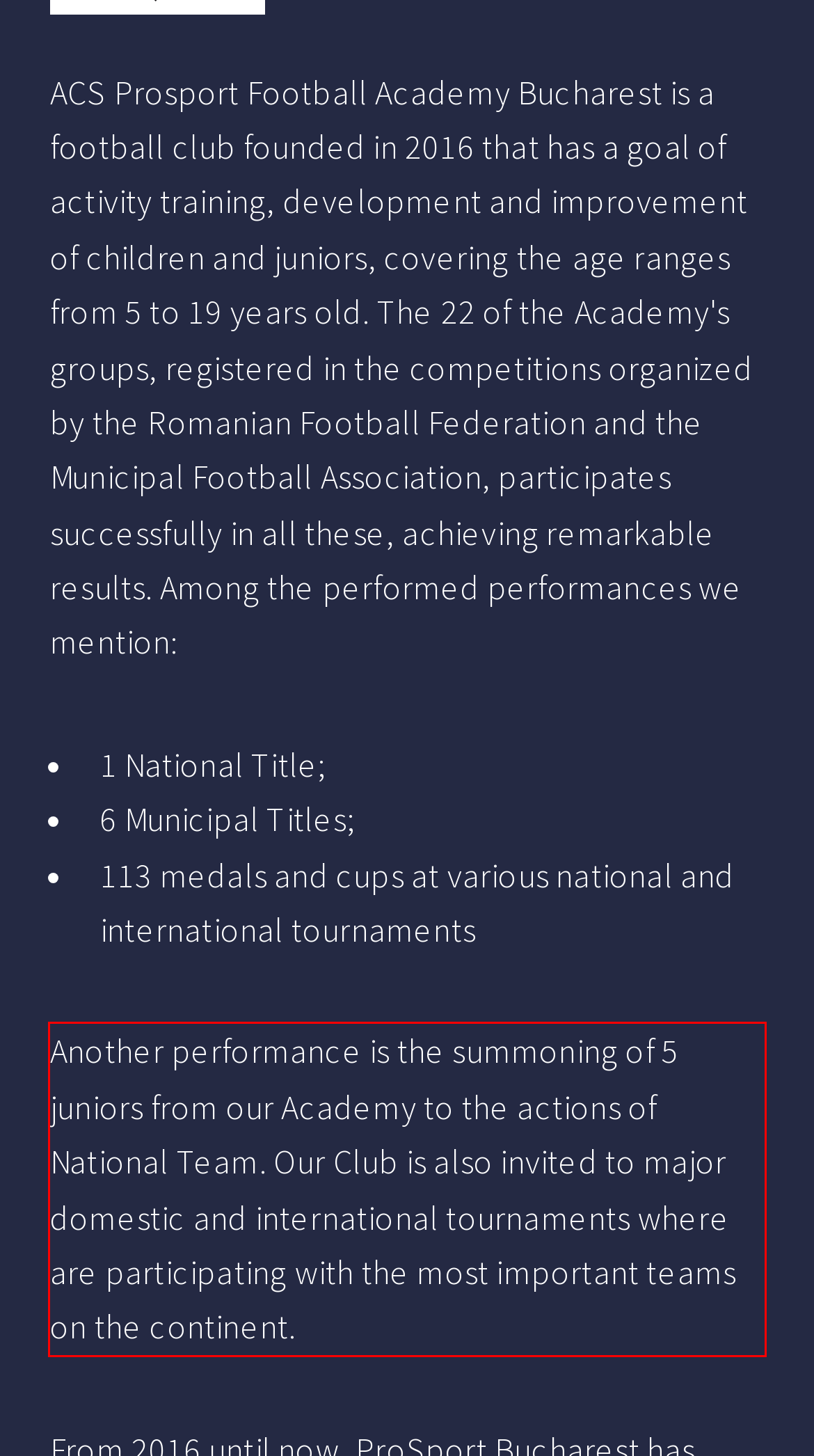Please identify the text within the red rectangular bounding box in the provided webpage screenshot.

Another performance is the summoning of 5 juniors from our Academy to the actions of National Team. Our Club is also invited to major domestic and international tournaments where are participating with the most important teams on the continent.